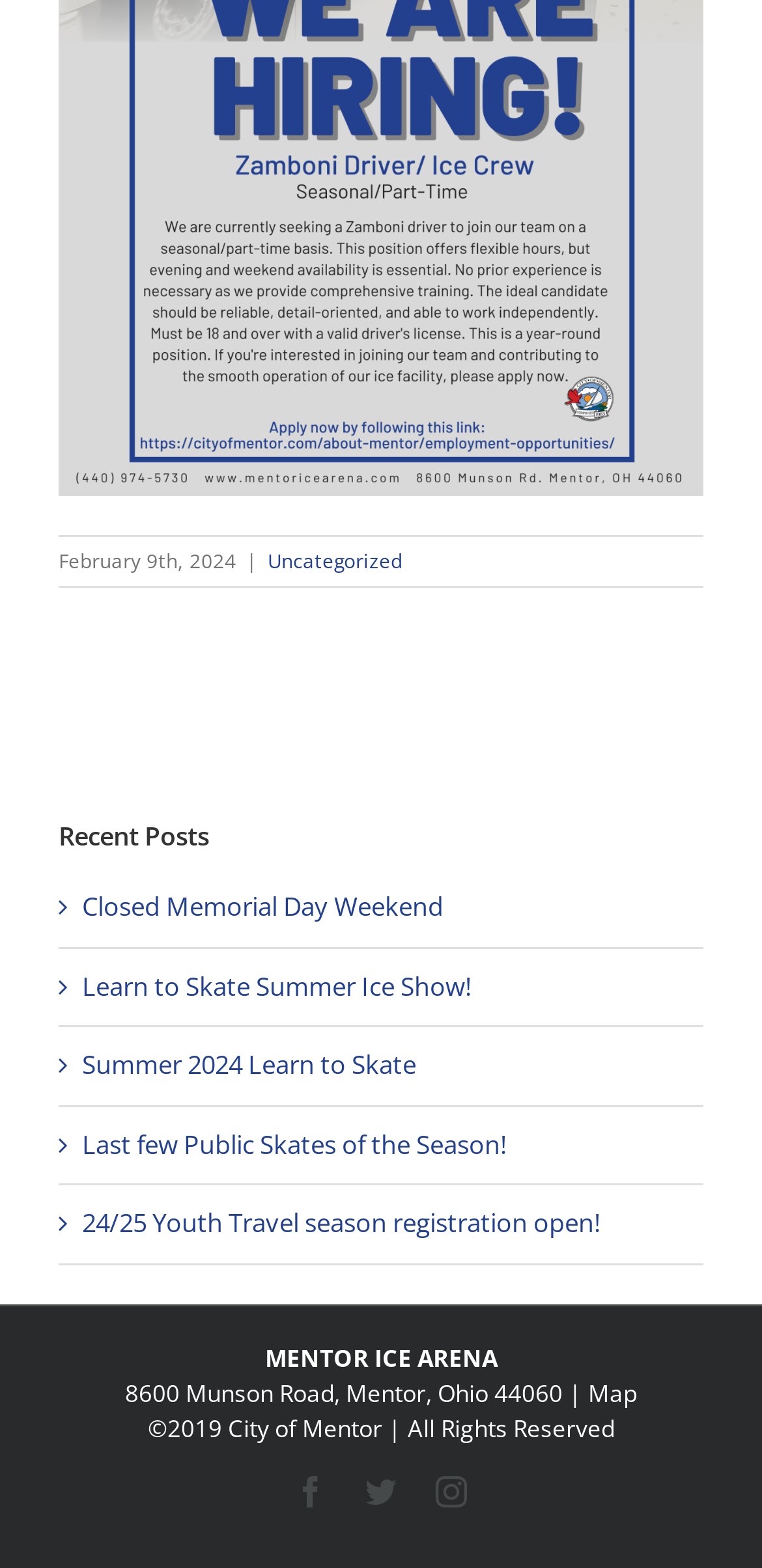Please find the bounding box coordinates of the element's region to be clicked to carry out this instruction: "Learn about Memorial Day Weekend".

[0.108, 0.567, 0.582, 0.59]